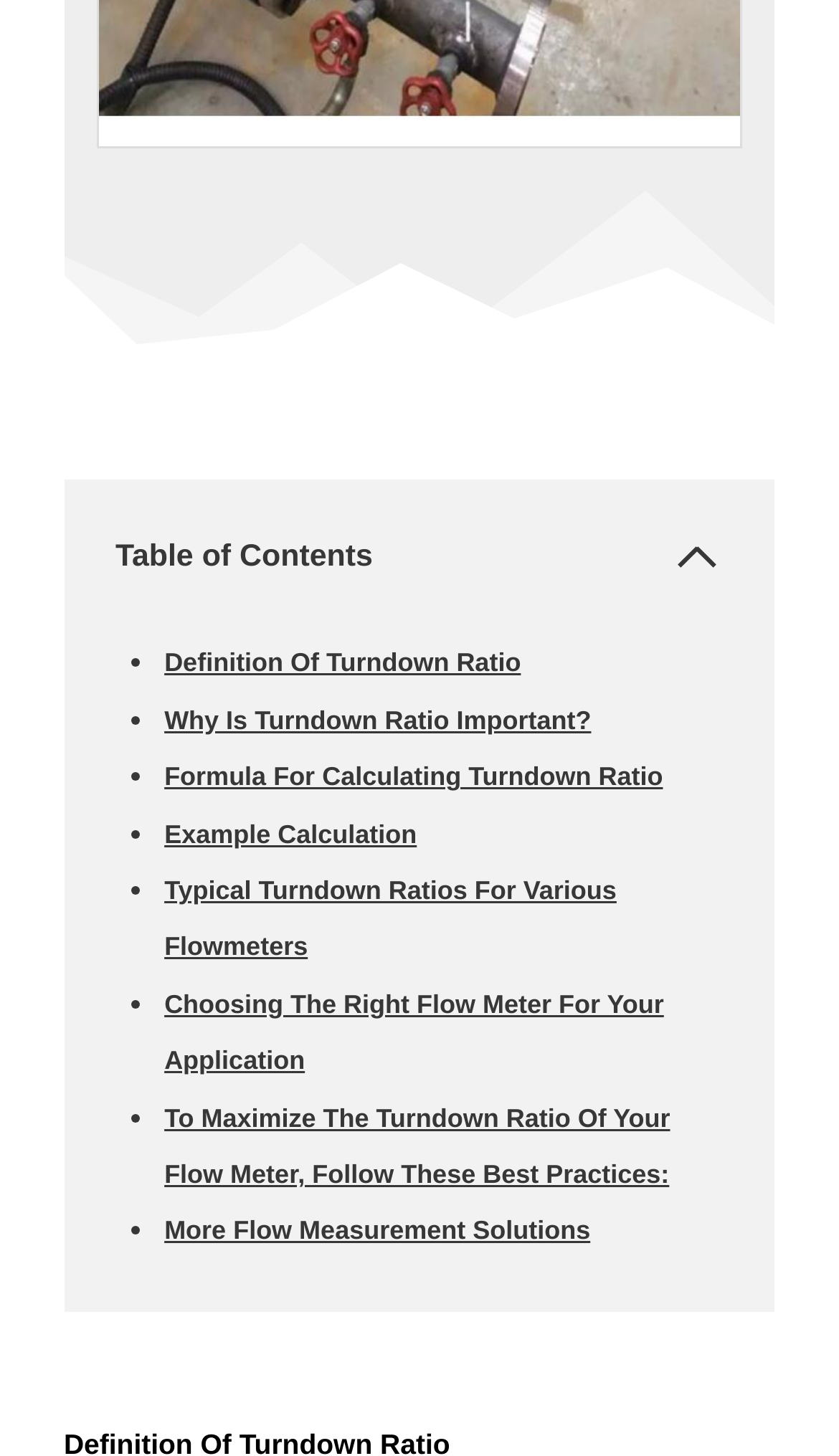What is the topic of the first link in the Table of Contents?
Provide a thorough and detailed answer to the question.

The topic of the first link in the Table of Contents is the definition of Turndown Ratio, which is indicated by the text 'Definition Of Turndown Ratio' on the link.